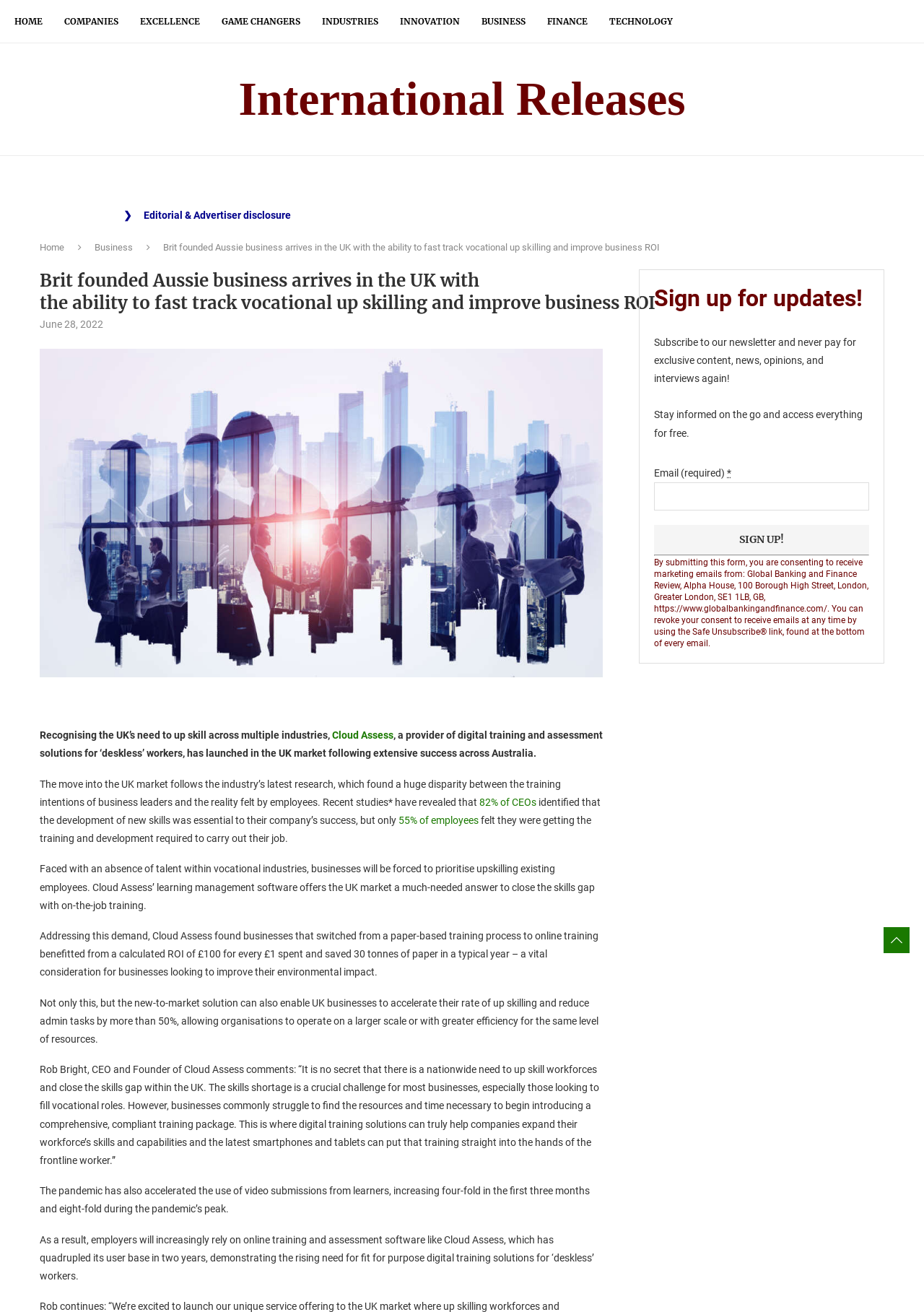Please study the image and answer the question comprehensively:
What is the benefit of switching from a paper-based training process to online training?

Based on the webpage content, switching from a paper-based training process to online training can benefit businesses with a calculated ROI of £100 for every £1 spent, as mentioned in the sentence 'Addressing this demand, Cloud Assess found businesses that switched from a paper-based training process to online training benefitted from a calculated ROI of £100 for every £1 spent and saved 30 tonnes of paper in a typical year – a vital consideration for businesses looking to improve their environmental impact.'